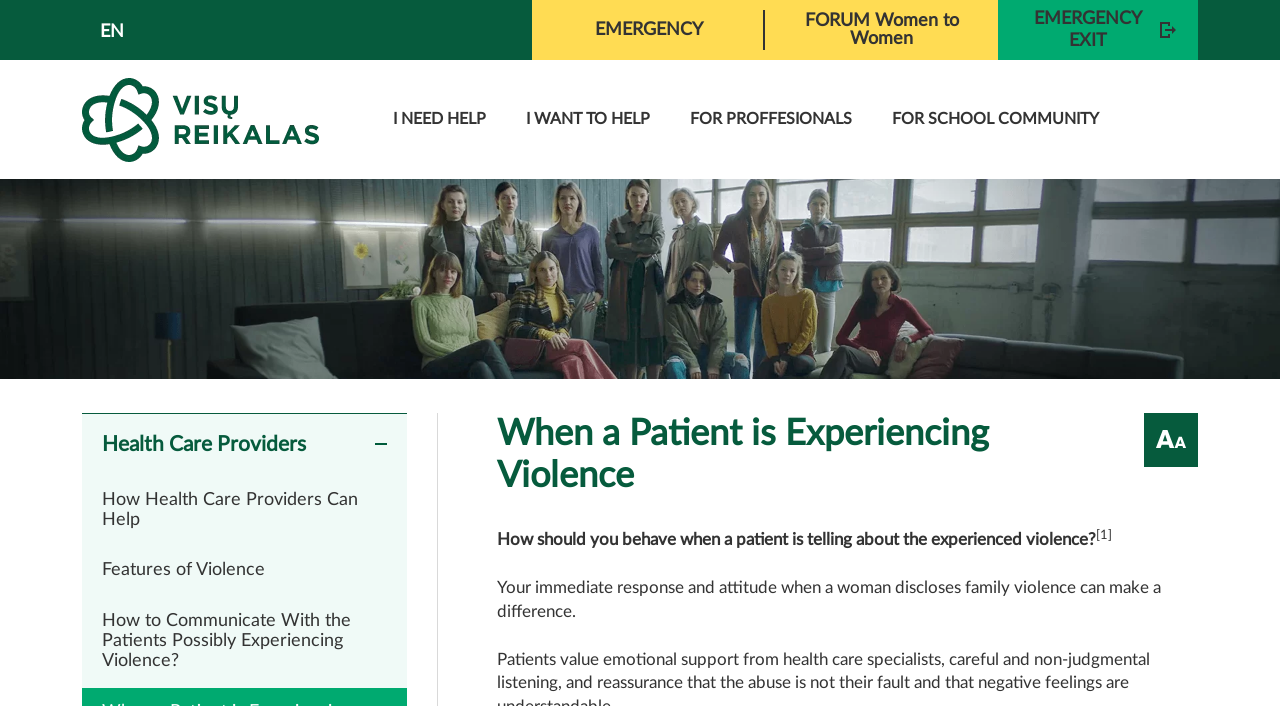Construct a comprehensive caption that outlines the webpage's structure and content.

The webpage appears to be a resource for healthcare providers, focusing on how to respond to patients who have experienced violence. At the top of the page, there are four links: "EN", "EMERGENCY", "FORUM Women to Women", and "EMERGENCY EXIT", which are aligned horizontally across the top of the page. Below these links, there is a logo "Visų Reikalas" with a corresponding image.

The main content of the page is divided into two sections. On the left side, there are five links: "I NEED HELP", "I WANT TO HELP", "FOR PROFFESIONALS", "FOR SCHOOL COMMUNITY", and "Visų Reikalas", which are stacked vertically. On the right side, there is a heading "Information" followed by several links related to healthcare providers, including "Health Care Providers", "How Health Care Providers Can Help", "Features of Violence", and "How to Communicate With the Patients Possibly Experiencing Violence?".

Below these links, there is a heading "When a Patient is Experiencing Violence" followed by a paragraph of text that discusses how to respond to patients who have experienced violence. The text is divided into two sentences, with a superscript "[1]" at the end of the first sentence. The text is positioned in the middle of the page, with a large image of "Visų reikalas" spanning the entire width of the page above it.